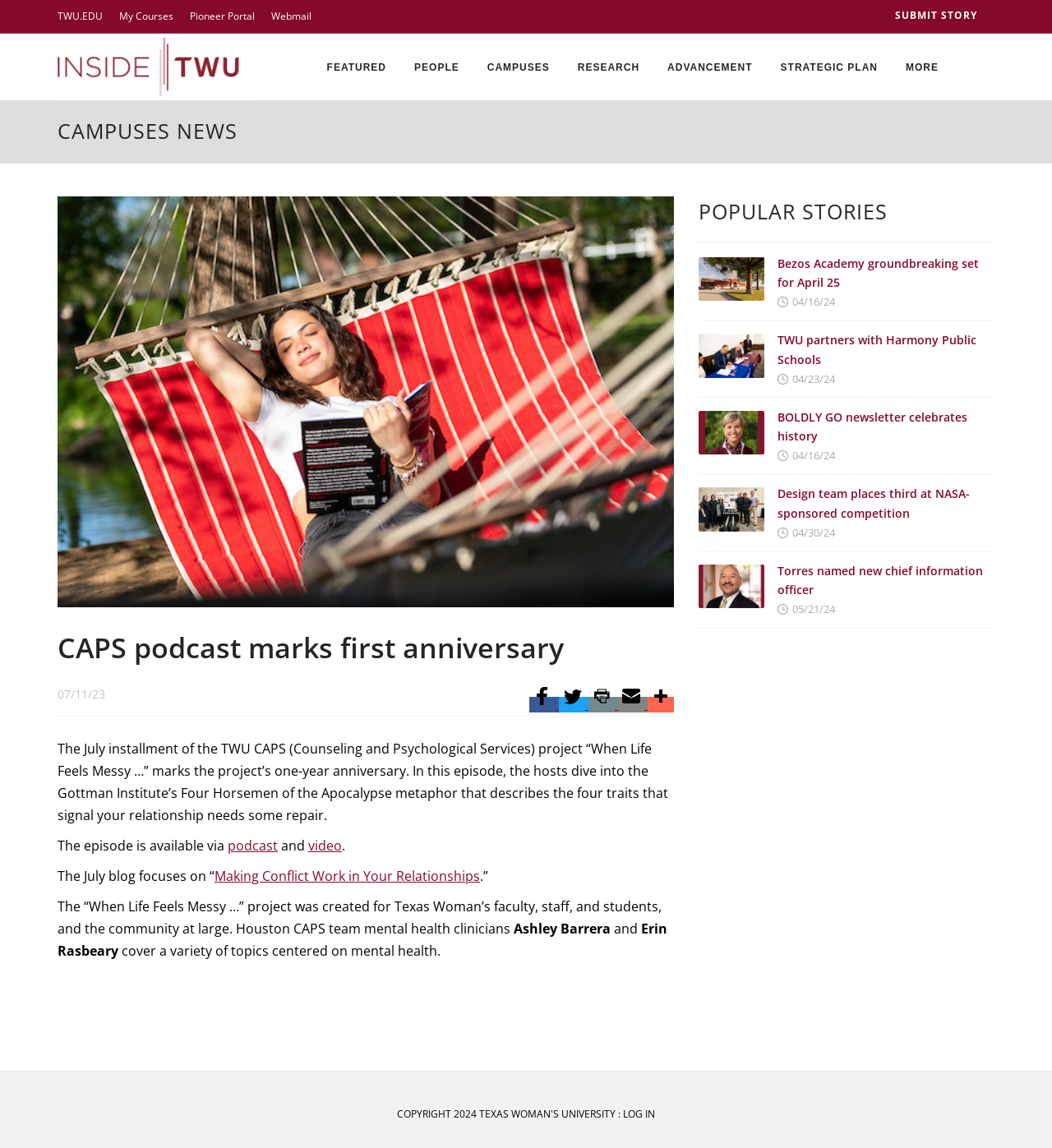Identify the bounding box of the UI element described as follows: "parent_node: Search name="s"". Provide the coordinates as four float numbers in the range of 0 to 1 [left, top, right, bottom].

None